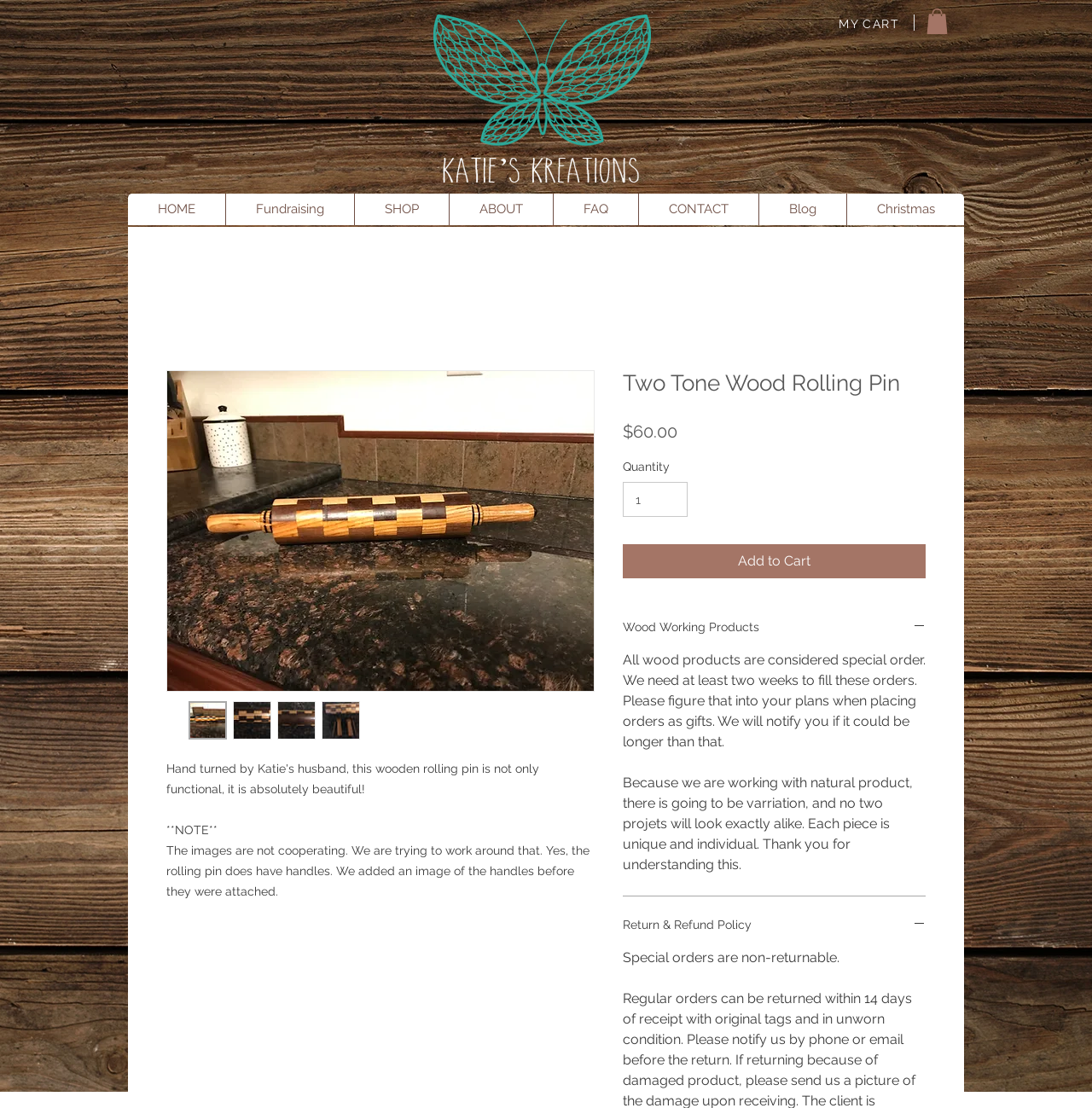What is the minimum quantity that can be ordered?
Please provide a single word or phrase as the answer based on the screenshot.

1